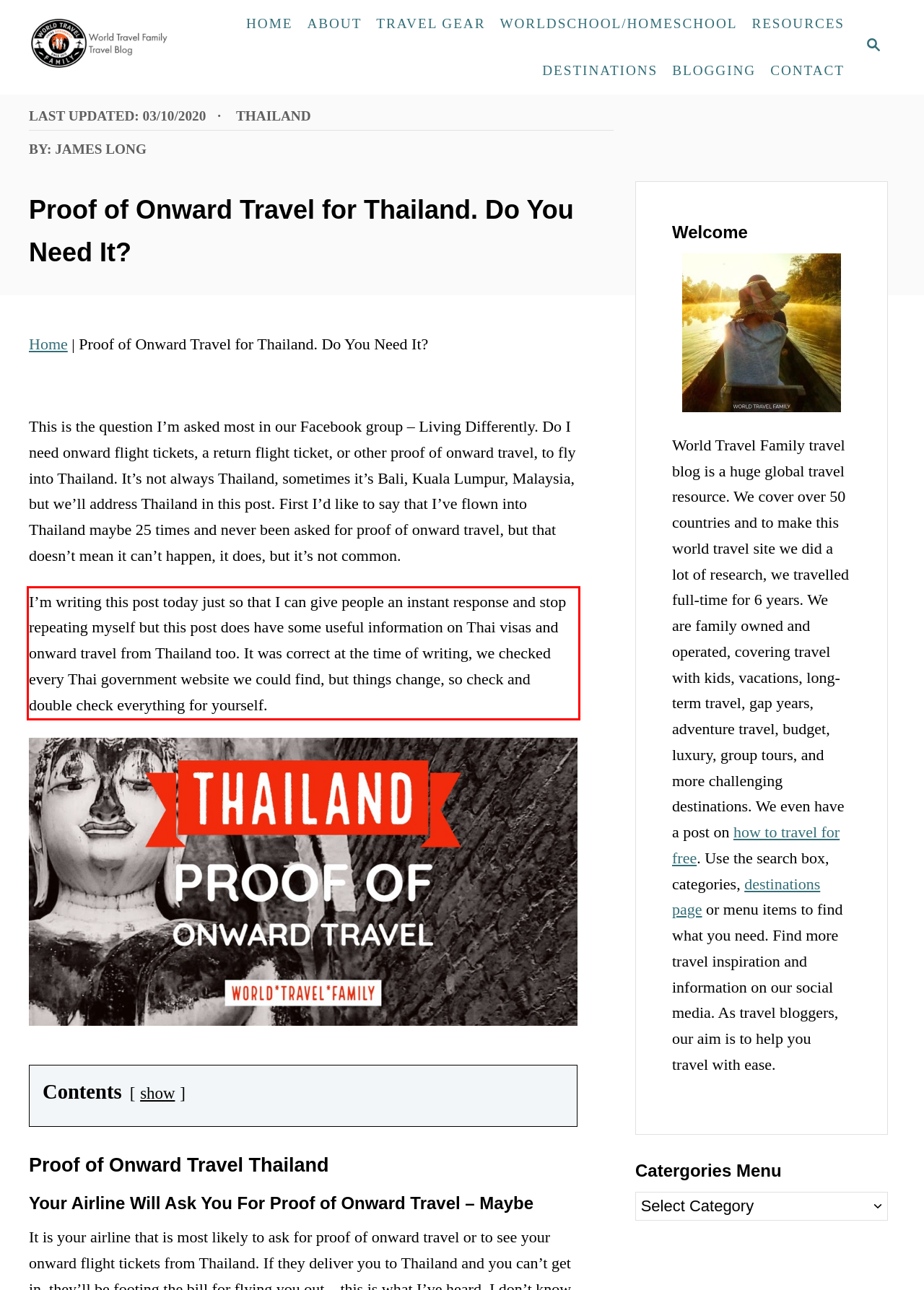You have a screenshot of a webpage with a red bounding box. Identify and extract the text content located inside the red bounding box.

I’m writing this post today just so that I can give people an instant response and stop repeating myself but this post does have some useful information on Thai visas and onward travel from Thailand too. It was correct at the time of writing, we checked every Thai government website we could find, but things change, so check and double check everything for yourself.